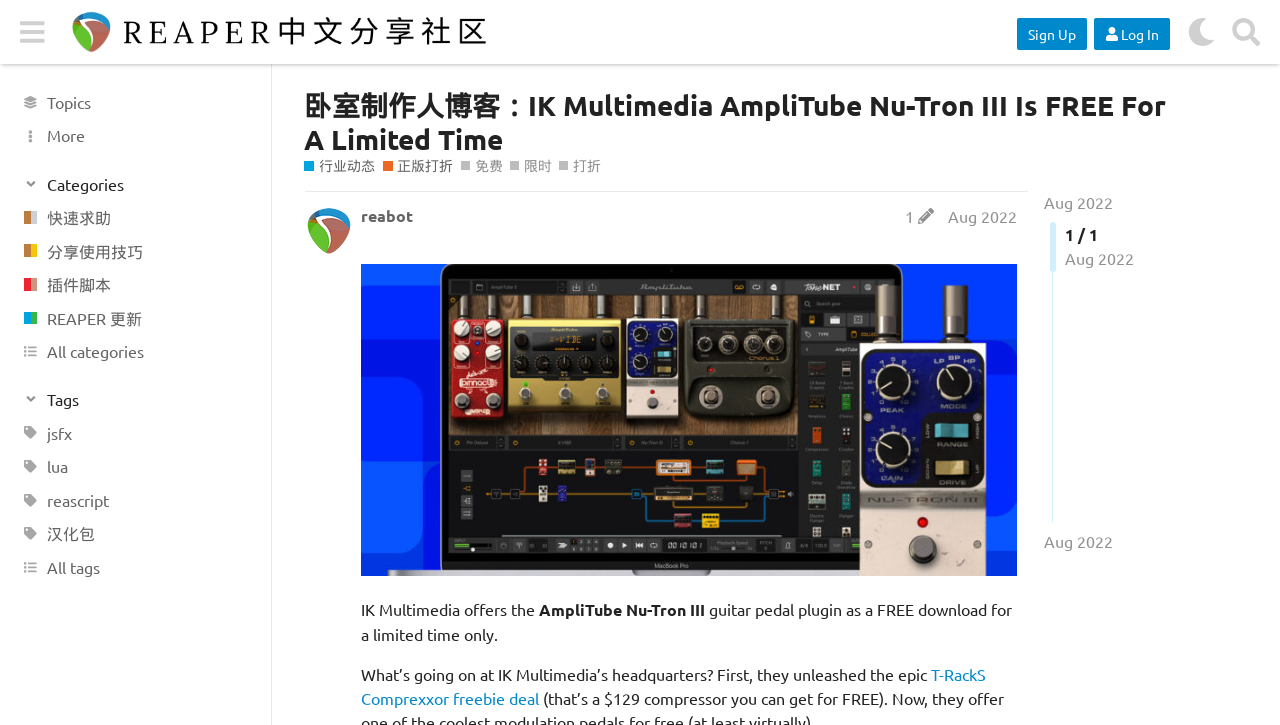Determine the bounding box coordinates for the HTML element described here: "reabot".

[0.282, 0.283, 0.323, 0.314]